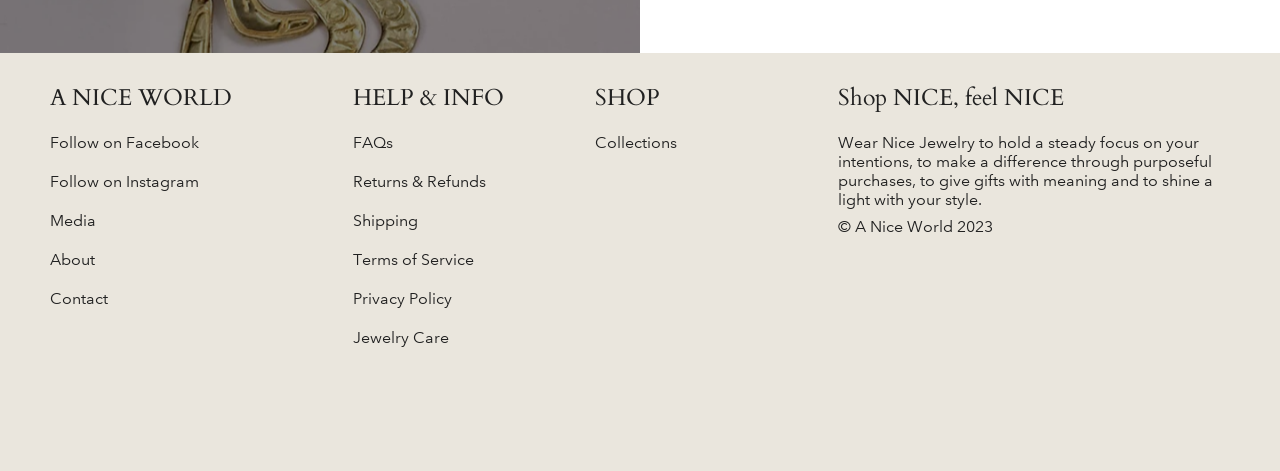Pinpoint the bounding box coordinates of the element you need to click to execute the following instruction: "Click on 'HOME'". The bounding box should be represented by four float numbers between 0 and 1, in the format [left, top, right, bottom].

None